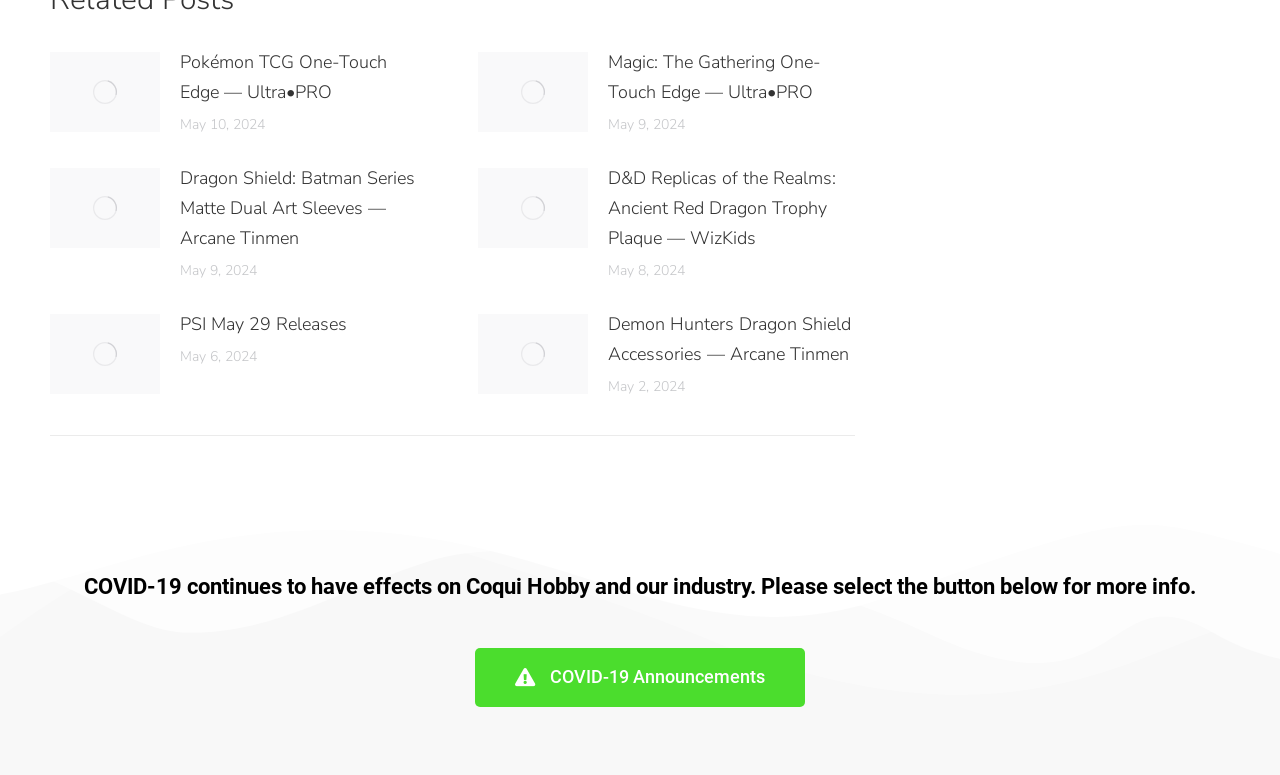What is the name of the company mentioned in the COVID-19 announcement?
Give a thorough and detailed response to the question.

I read the text of the 'heading' element with the ID 565, which mentions 'Coqui Hobby' as the company affected by COVID-19.